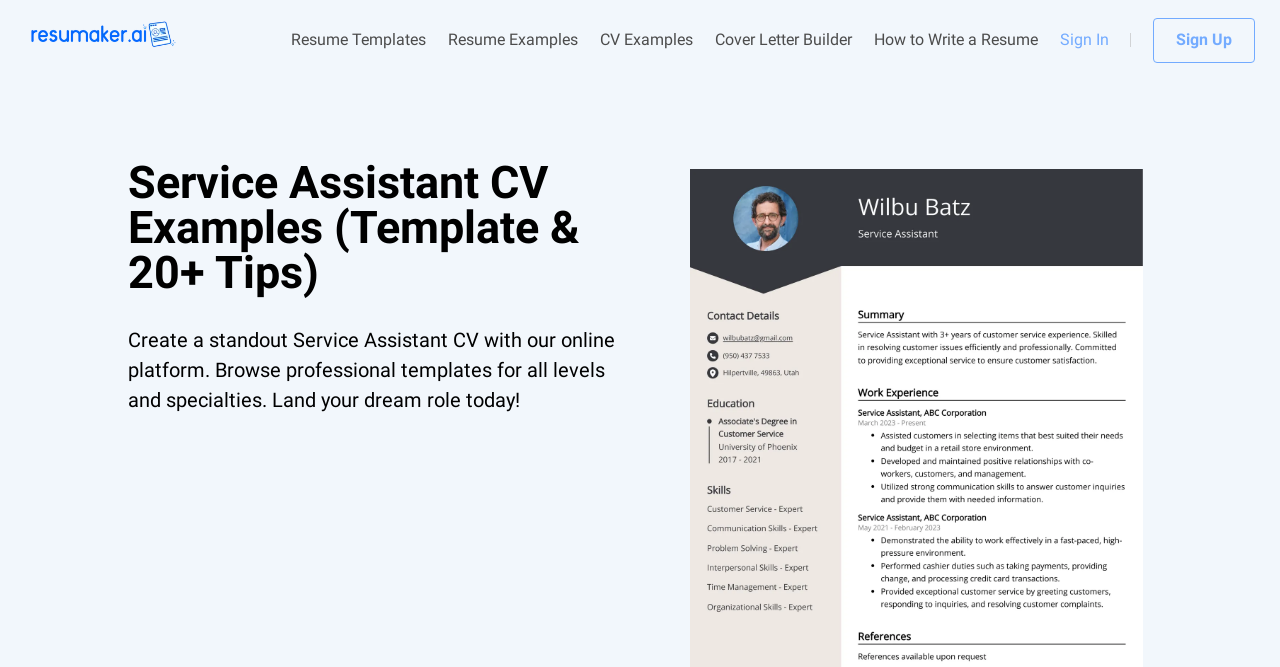Kindly respond to the following question with a single word or a brief phrase: 
What is the logo at the top left corner?

Resumaker logo